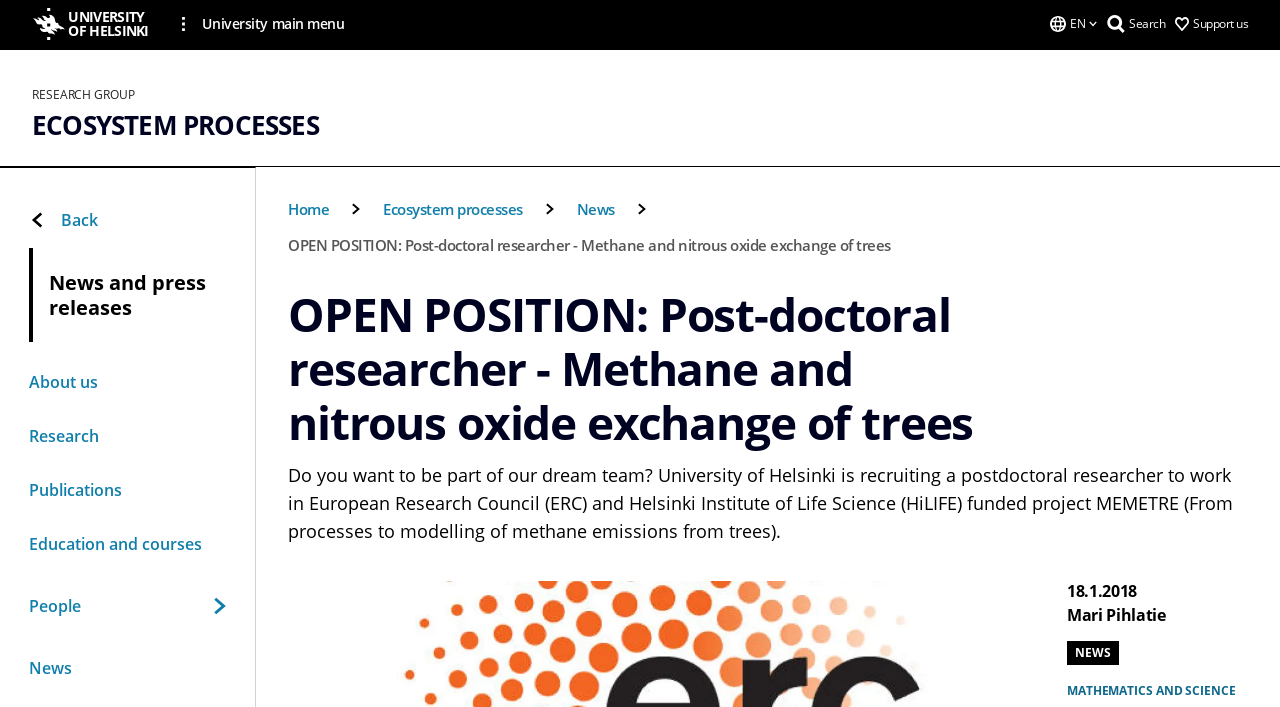From the given element description: "University main menu", find the bounding box for the UI element. Provide the coordinates as four float numbers between 0 and 1, in the order [left, top, right, bottom].

[0.143, 0.023, 0.269, 0.045]